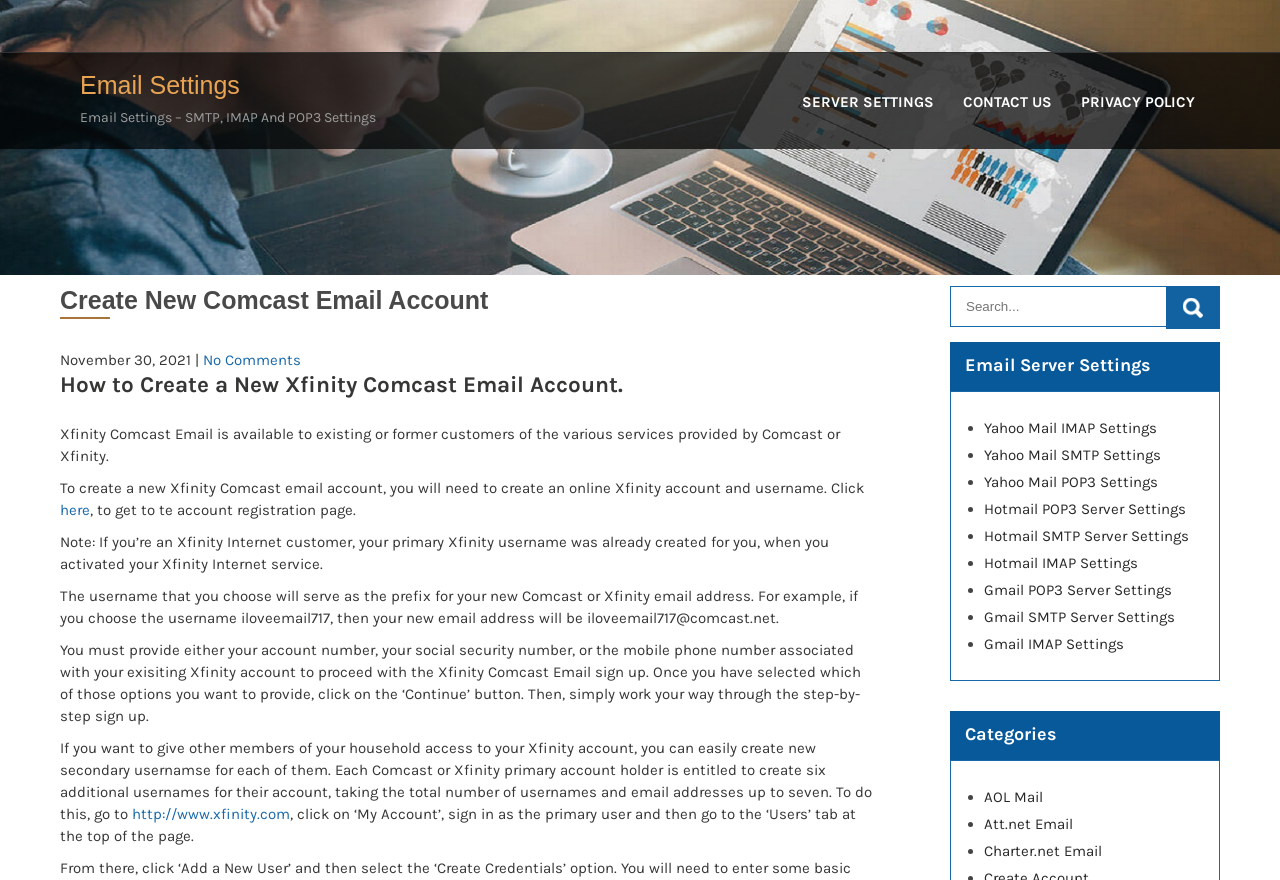What is the link to create a new secondary username?
Refer to the image and provide a one-word or short phrase answer.

http://www.xfinity.com